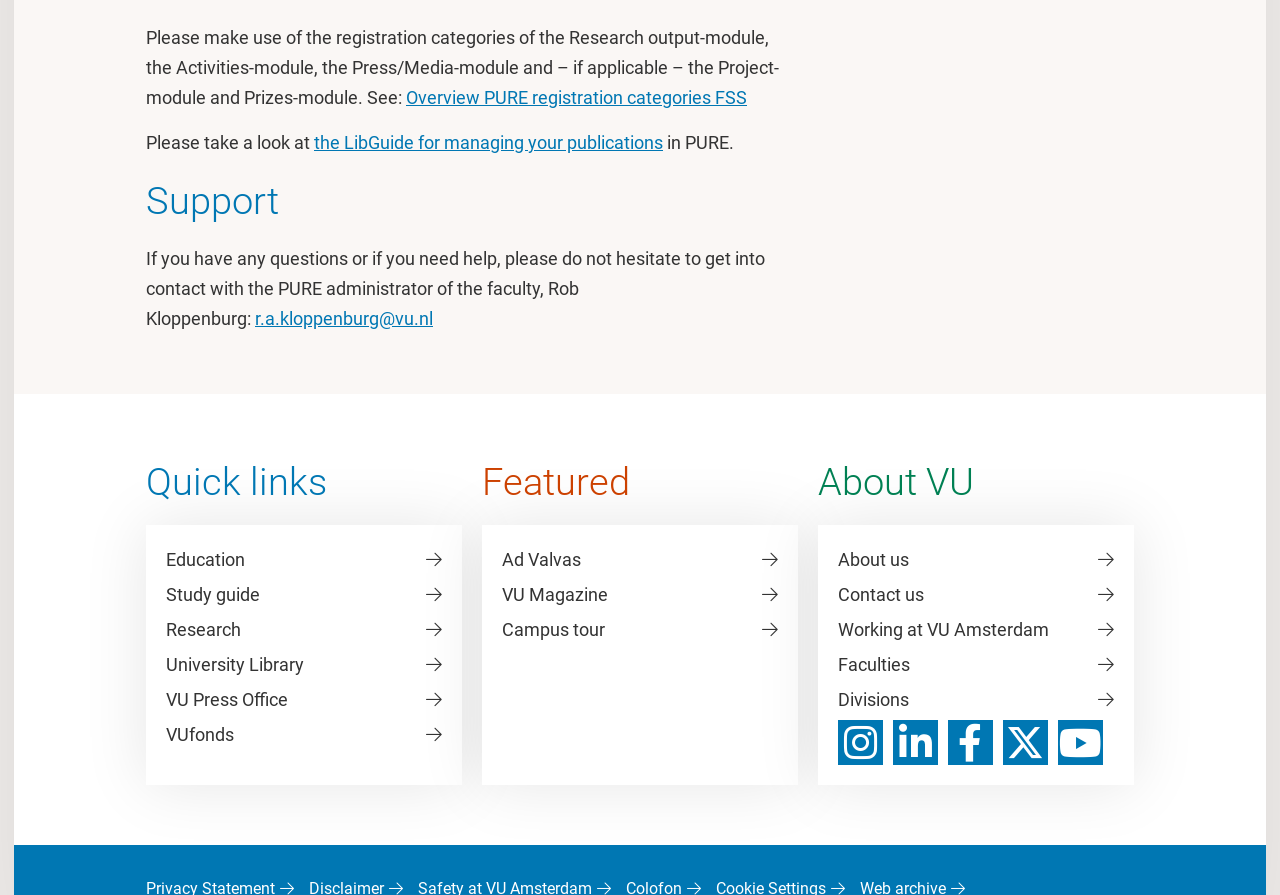Identify the bounding box coordinates of the region that needs to be clicked to carry out this instruction: "Visit the Education page". Provide these coordinates as four float numbers ranging from 0 to 1, i.e., [left, top, right, bottom].

[0.13, 0.609, 0.345, 0.642]